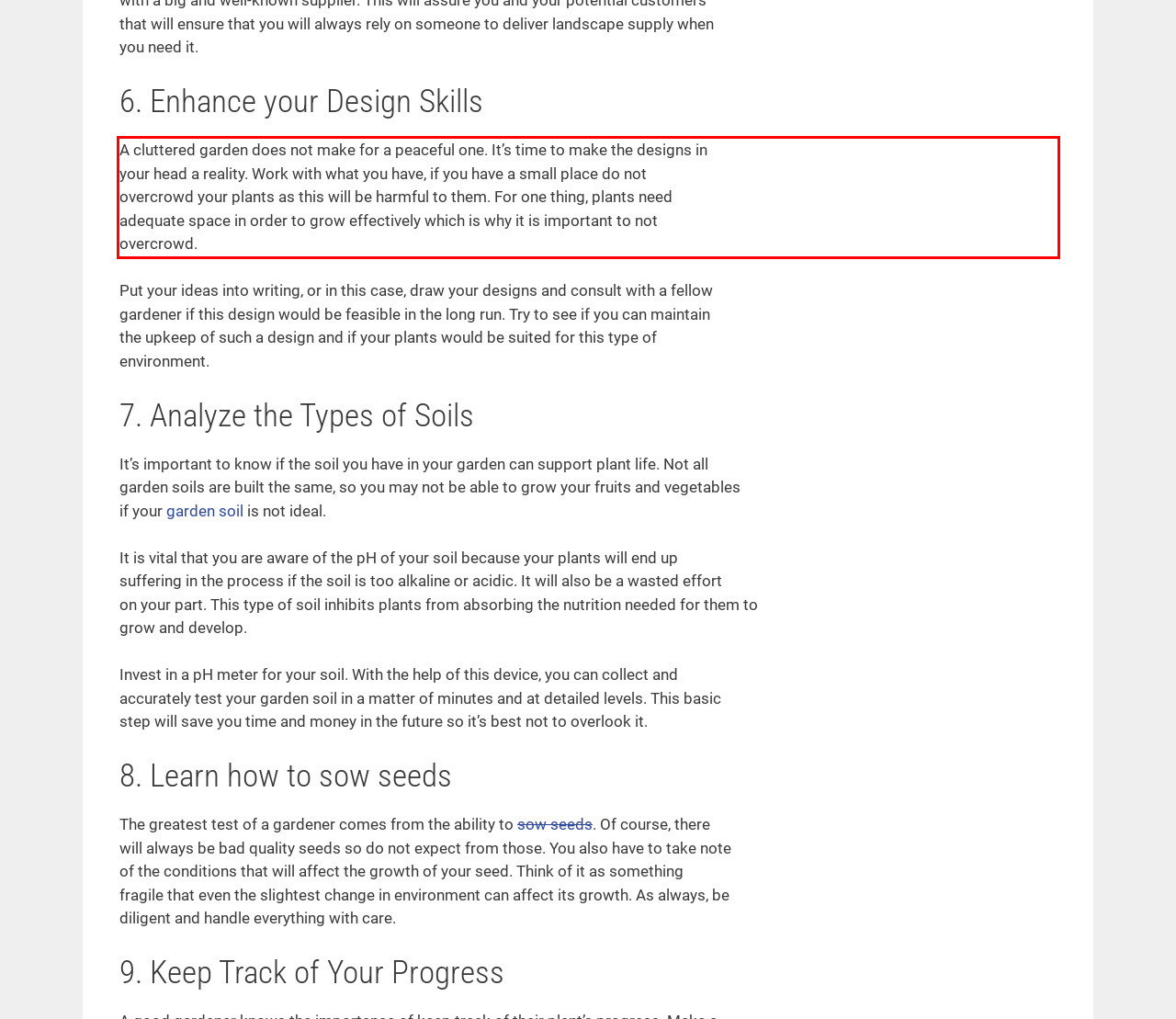Please recognize and transcribe the text located inside the red bounding box in the webpage image.

A cluttered garden does not make for a peaceful one. It’s time to make the designs in your head a reality. Work with what you have, if you have a small place do not overcrowd your plants as this will be harmful to them. For one thing, plants need adequate space in order to grow effectively which is why it is important to not overcrowd.